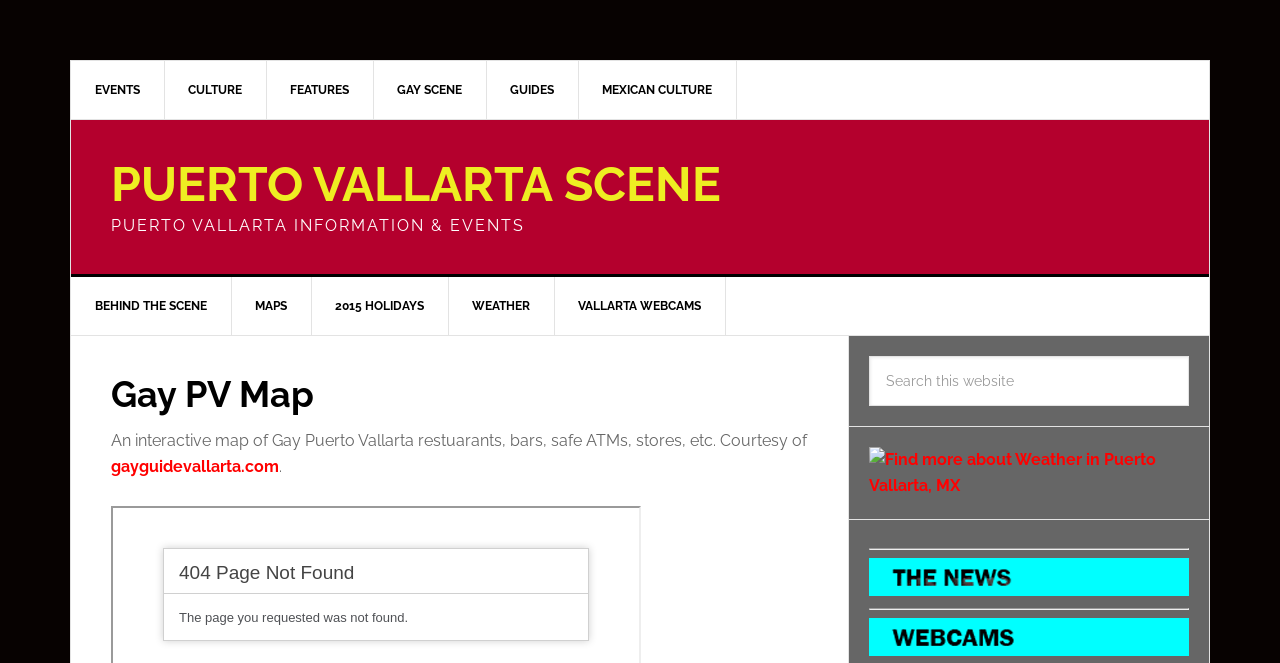Determine the bounding box coordinates of the element that should be clicked to execute the following command: "Check the weather".

[0.35, 0.418, 0.434, 0.505]